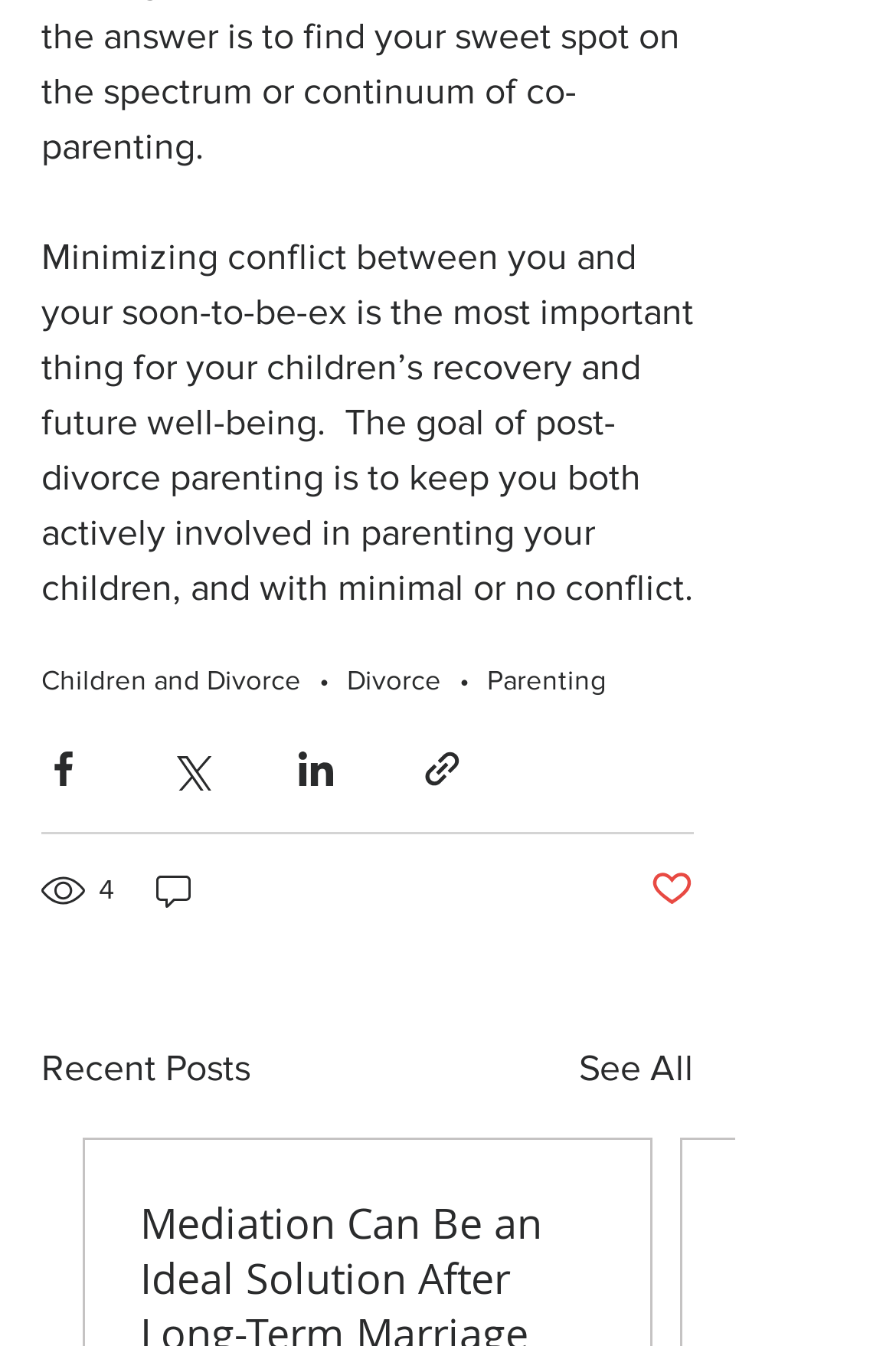Please provide the bounding box coordinates for the element that needs to be clicked to perform the following instruction: "Read about Children and Divorce". The coordinates should be given as four float numbers between 0 and 1, i.e., [left, top, right, bottom].

[0.046, 0.493, 0.336, 0.517]